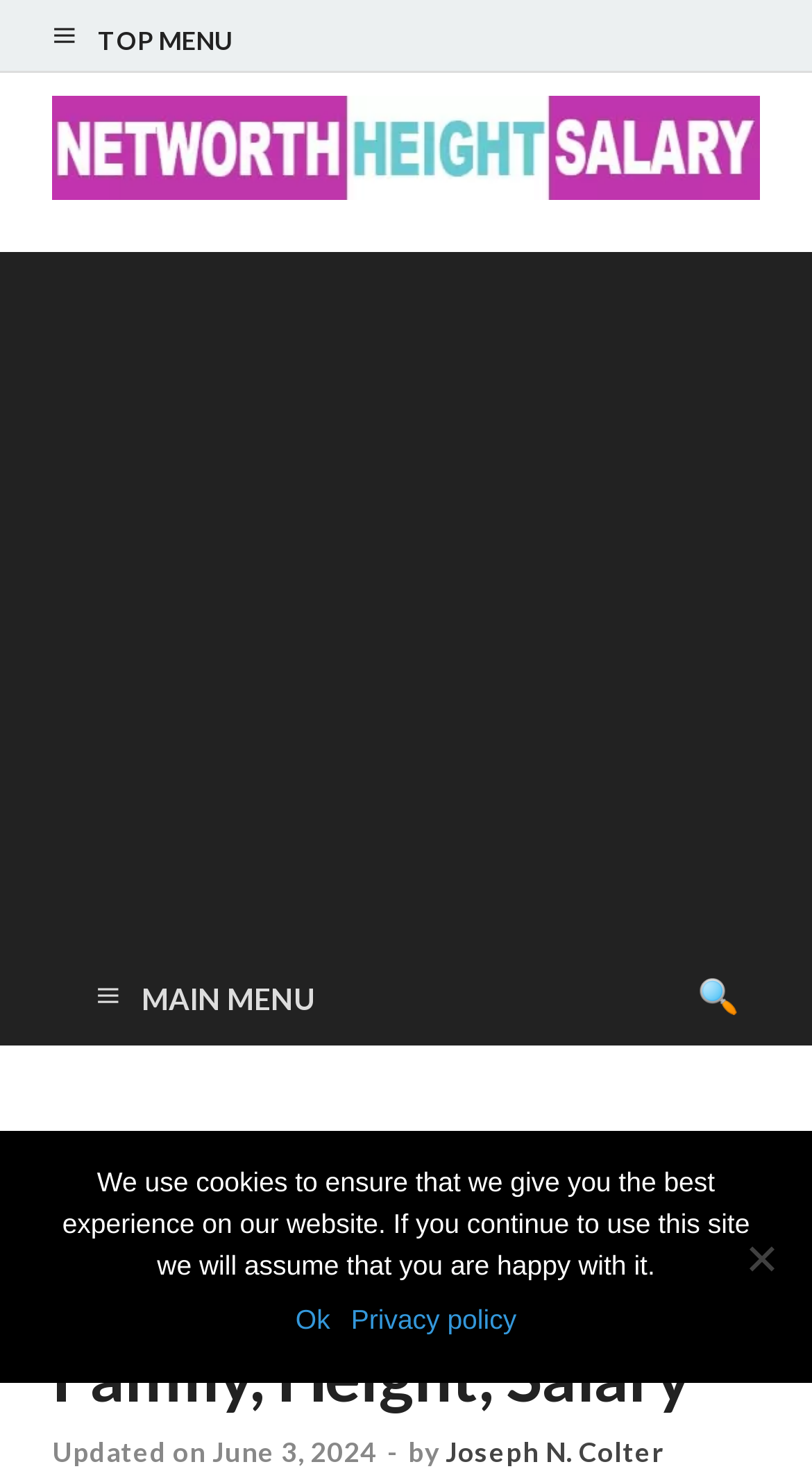Identify the main heading from the webpage and provide its text content.

Mike Golic Wife, Daughter, Son, Brother Family, Height, Salary